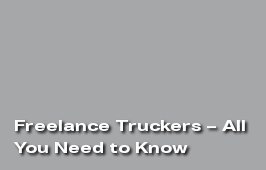Describe the image in great detail, covering all key points.

The image features the title "Freelance Truckers – All You Need to Know" prominently displayed, suggesting that it serves as a key visual element for an article focused on essential information and insights for freelance truck drivers. With a clean and modern design, the text stands out against a subtle gray background, effectively drawing attention to the subject matter. This article likely covers important topics such as best practices, tips for success, and resources for those considering or currently involved in freelance trucking. The informative nature of the title indicates that readers can expect valuable guidance tailored to their specific needs in the industry.